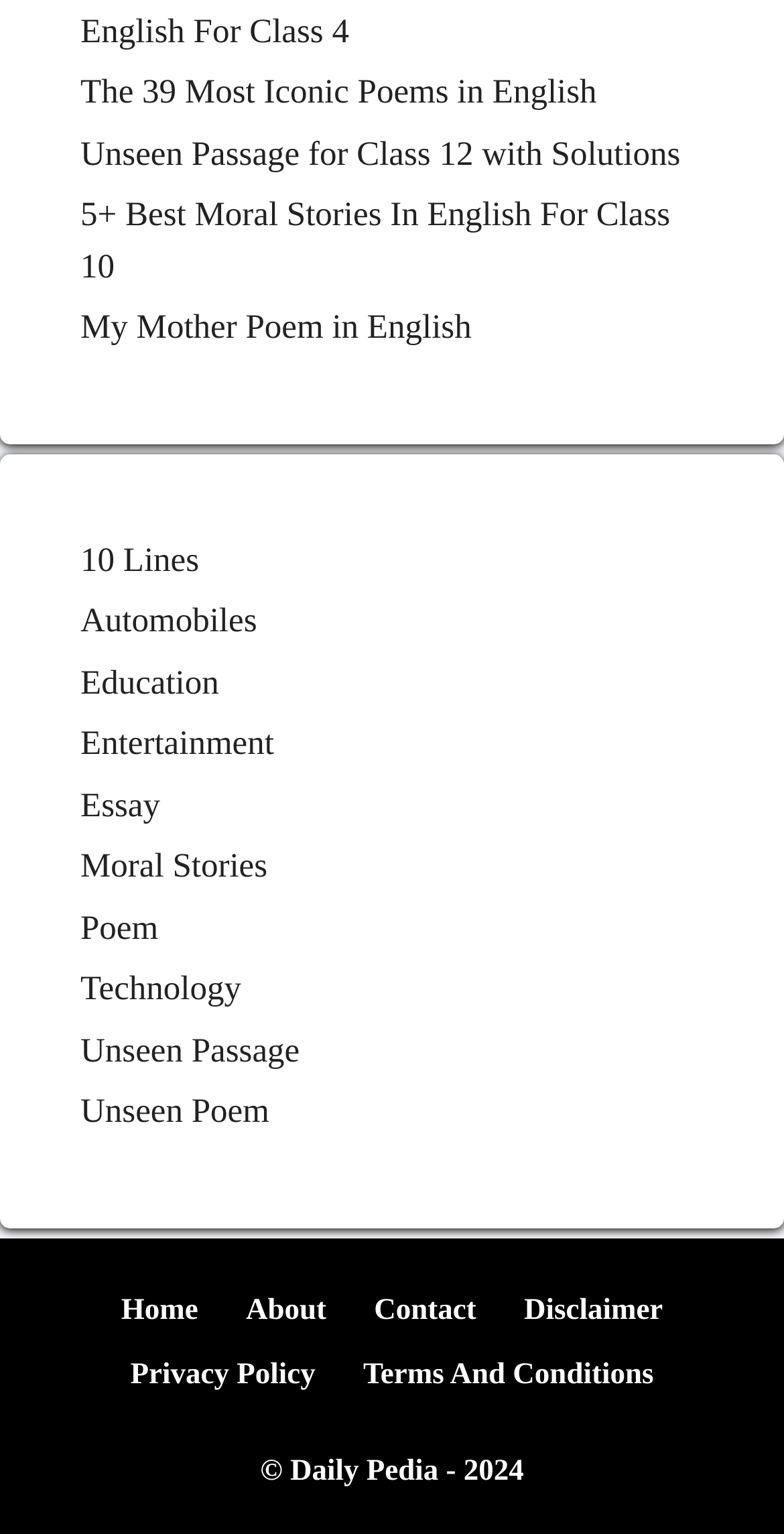Using the details in the image, give a detailed response to the question below:
How many main categories are listed on the webpage?

By examining the links listed under the complementary element, I count 12 main categories, including 10 Lines, Automobiles, Education, Entertainment, Essay, Moral Stories, Poem, Technology, Unseen Passage, and Unseen Poem.